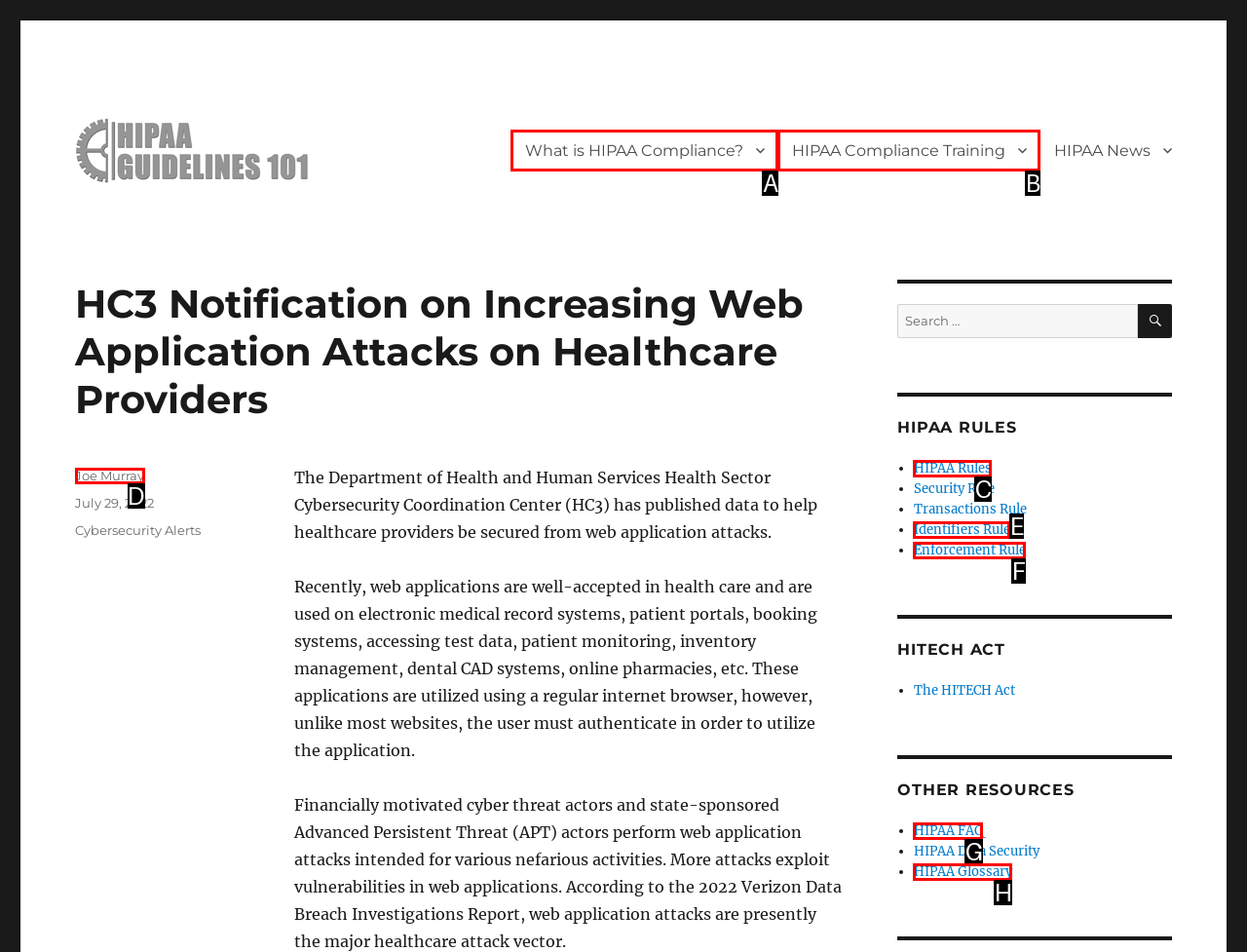Based on the given description: What is HIPAA Compliance?, identify the correct option and provide the corresponding letter from the given choices directly.

A